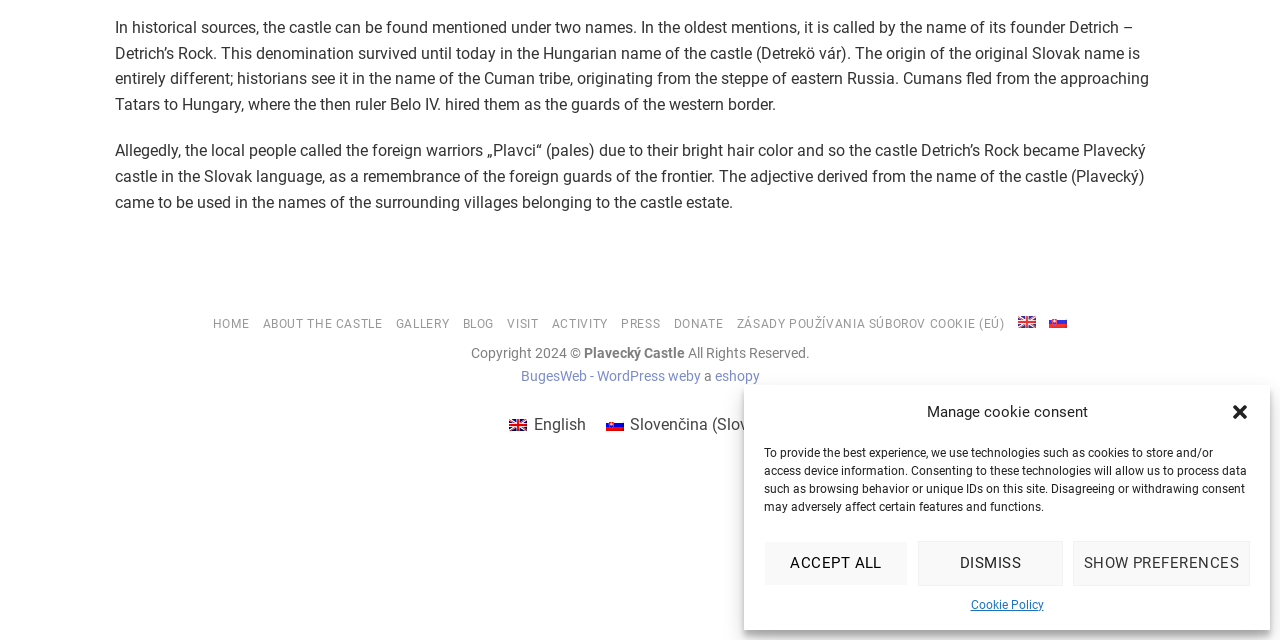Given the webpage screenshot and the description, determine the bounding box coordinates (top-left x, top-left y, bottom-right x, bottom-right y) that define the location of the UI element matching this description: BugesWeb - WordPress weby

[0.407, 0.575, 0.55, 0.601]